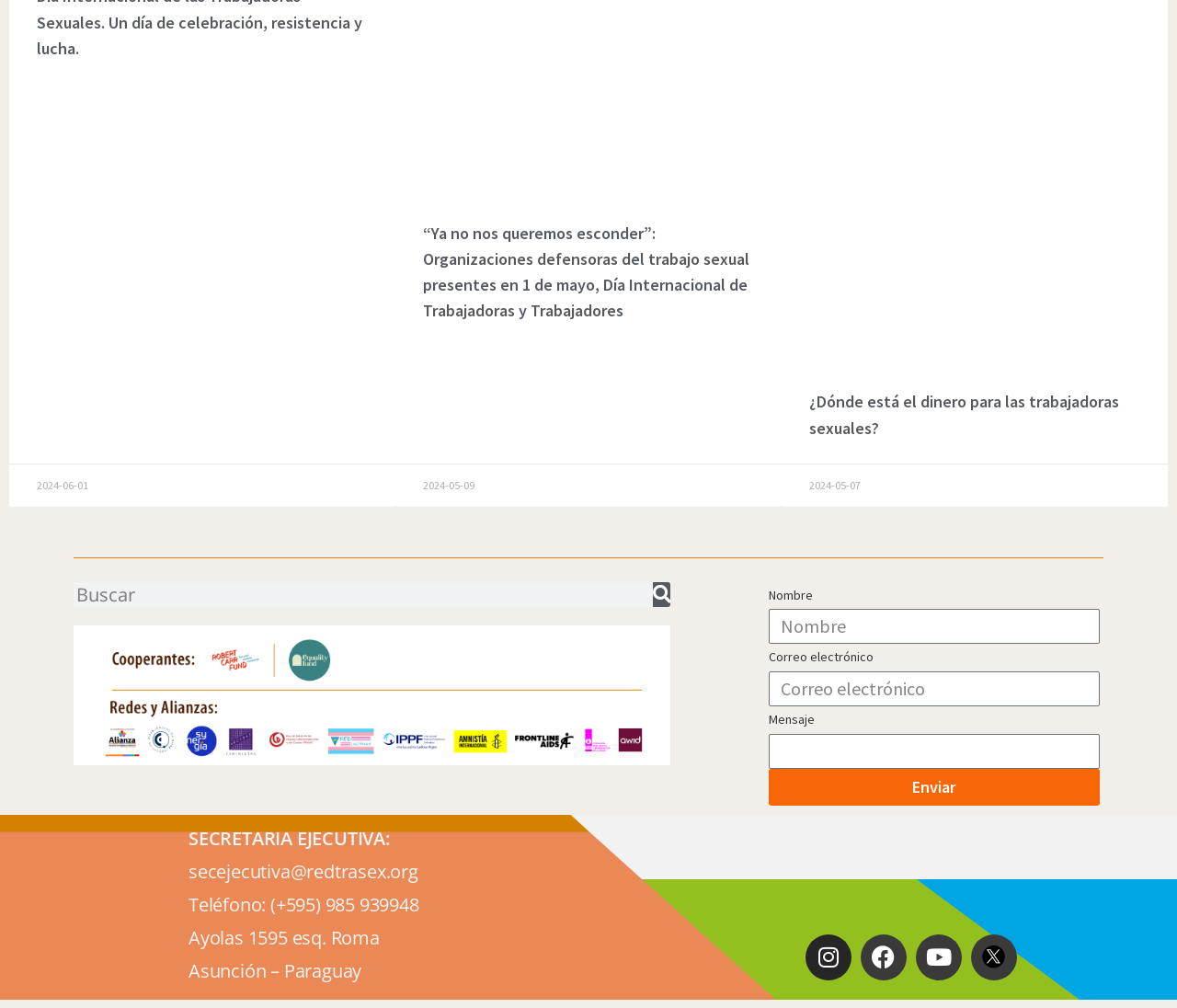What is the date of the first news article?
Give a one-word or short phrase answer based on the image.

2024-06-01